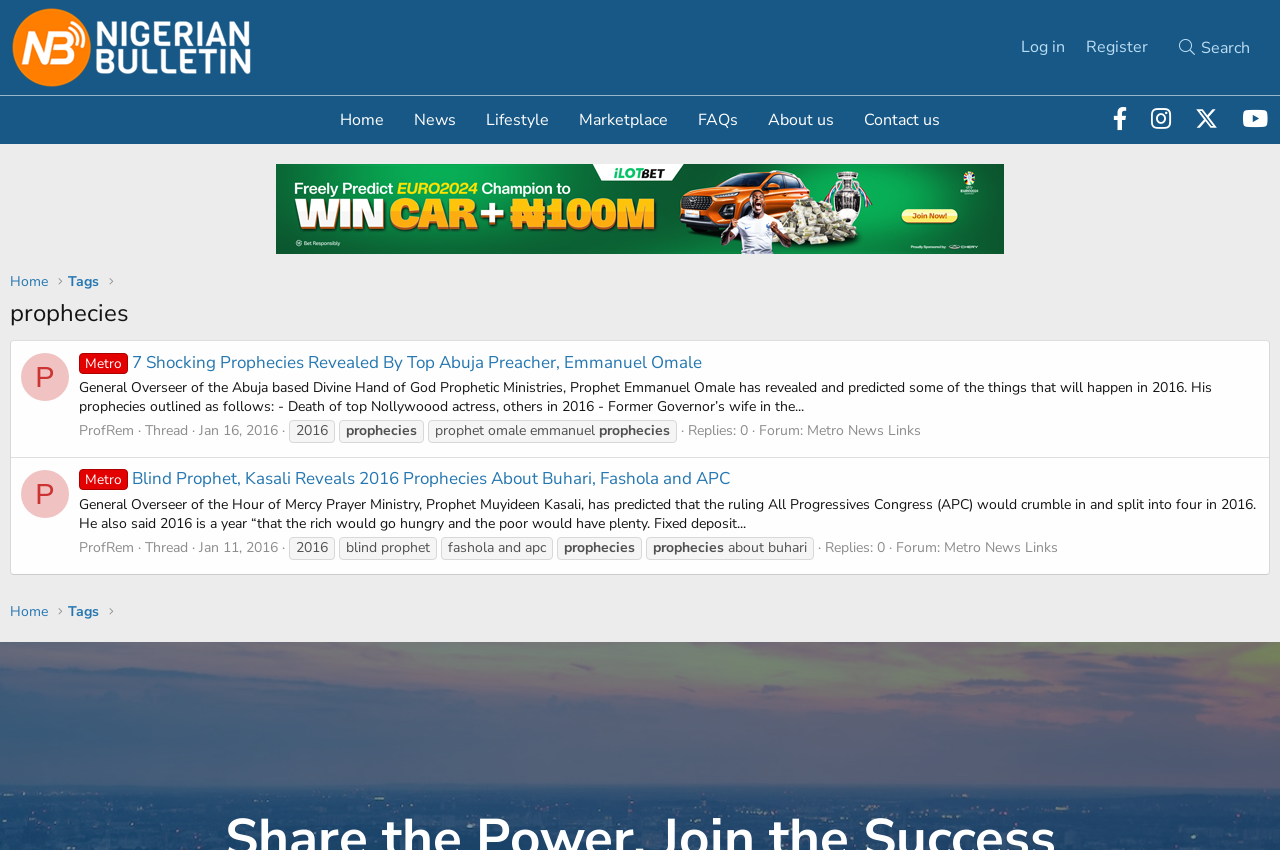Given the following UI element description: "Farm", find the bounding box coordinates in the webpage screenshot.

None